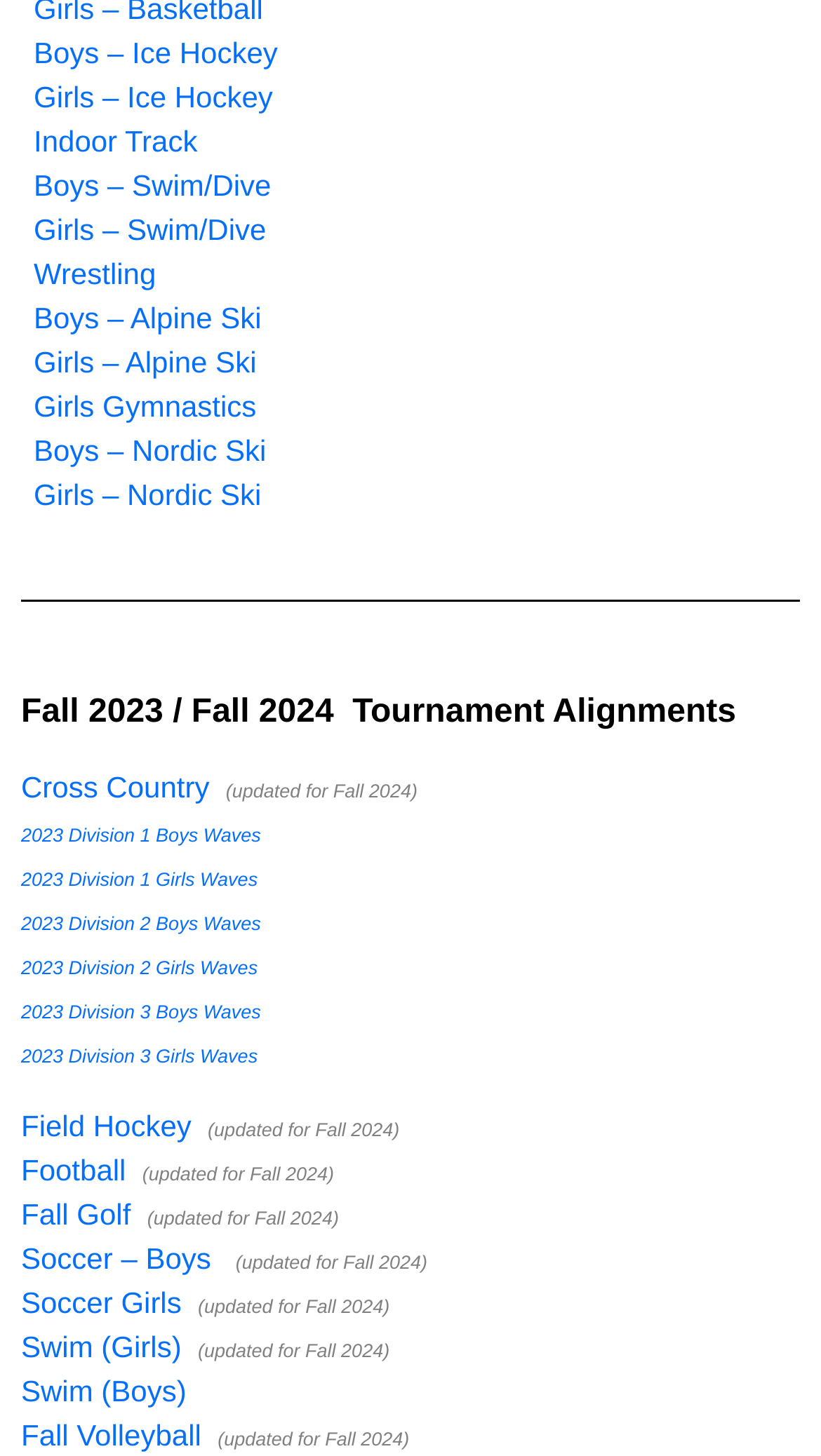Highlight the bounding box coordinates of the region I should click on to meet the following instruction: "Click on Boys – Ice Hockey".

[0.041, 0.025, 0.338, 0.048]